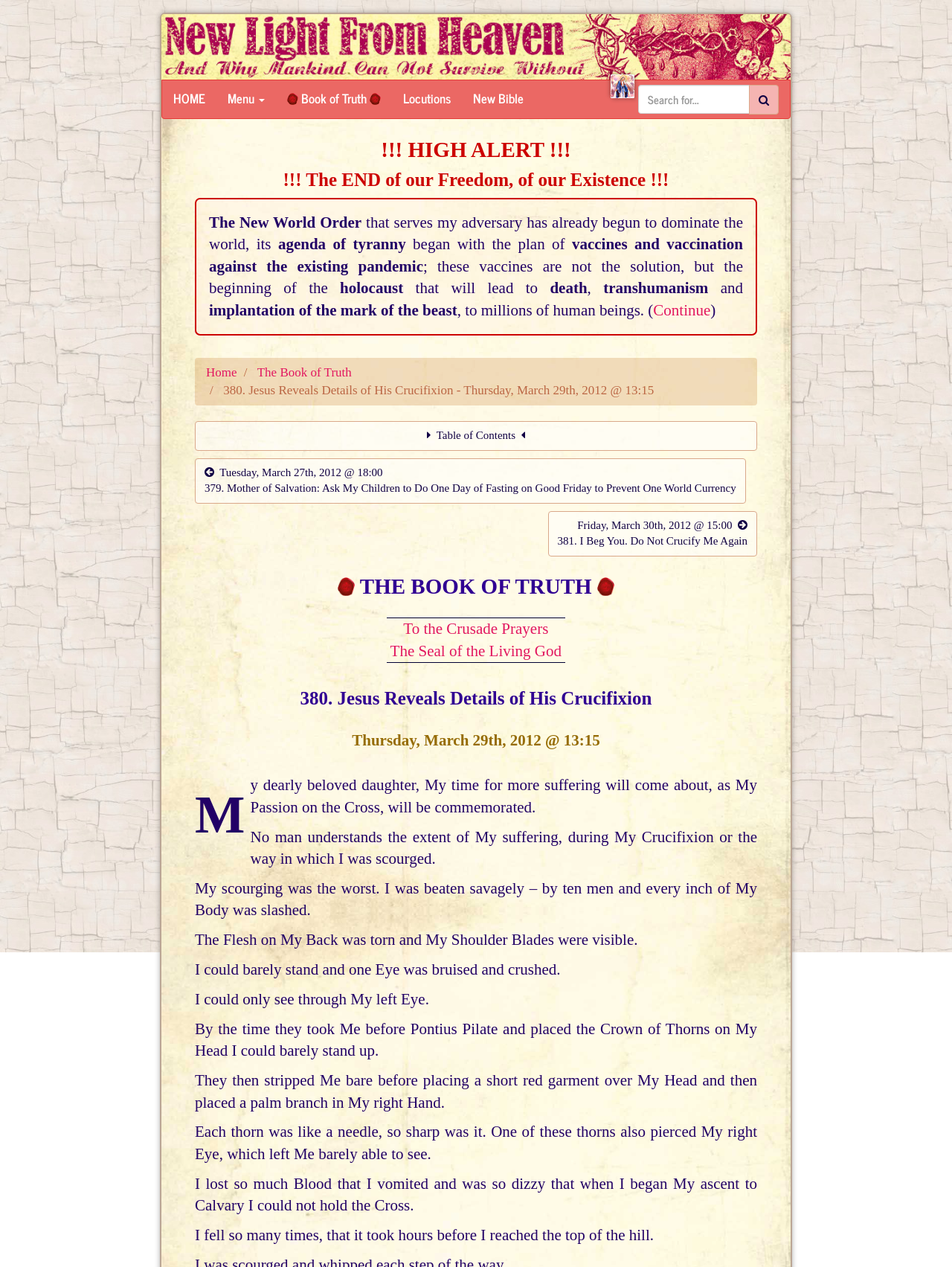Can you identify the bounding box coordinates of the clickable region needed to carry out this instruction: 'Click the 'Table of Contents' link'? The coordinates should be four float numbers within the range of 0 to 1, stated as [left, top, right, bottom].

[0.205, 0.333, 0.795, 0.356]